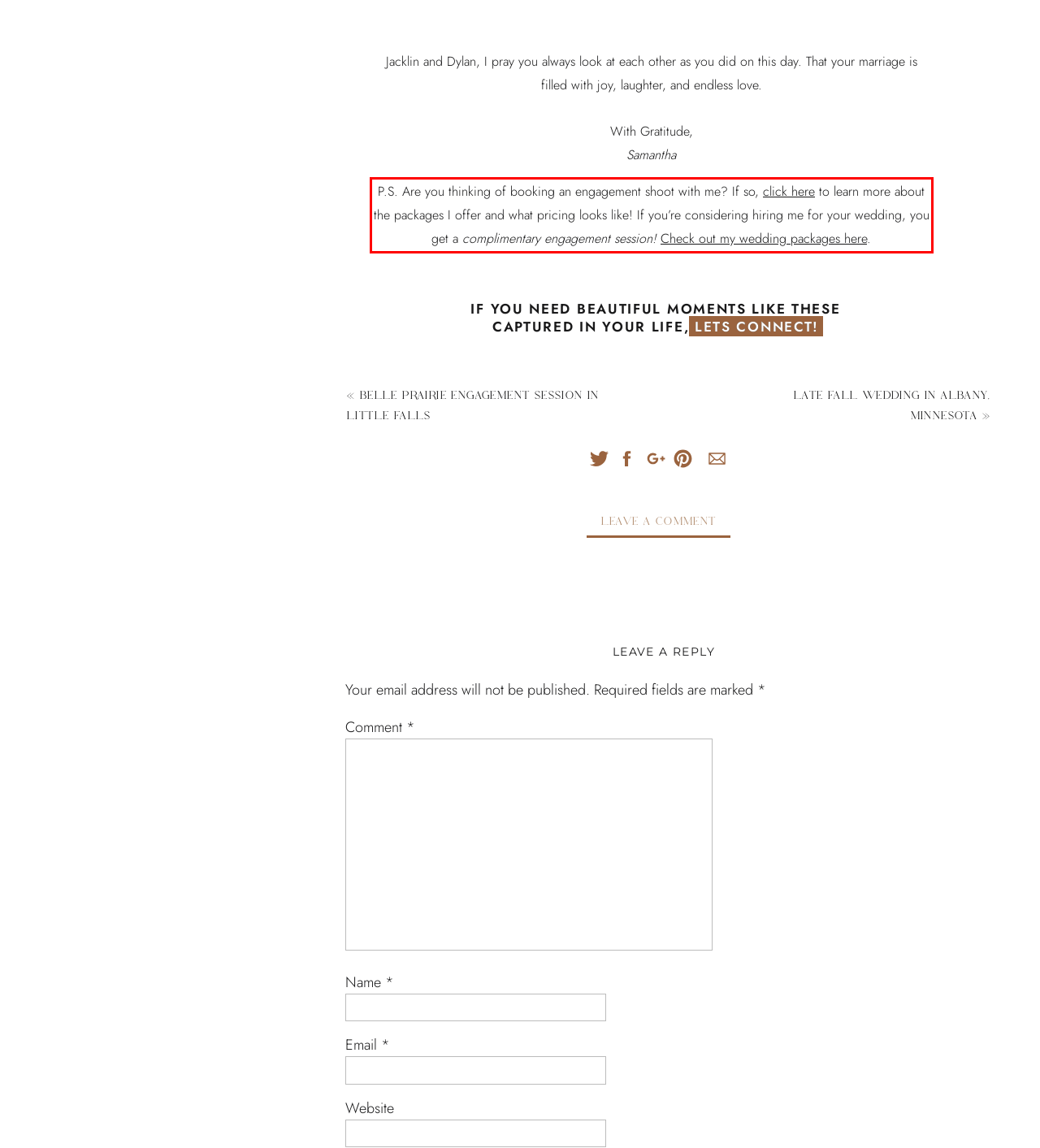Examine the webpage screenshot and use OCR to obtain the text inside the red bounding box.

P.S. Are you thinking of booking an engagement shoot with me? If so, click here to learn more about the packages I offer and what pricing looks like! If you’re considering hiring me for your wedding, you get a complimentary engagement session! Check out my wedding packages here.